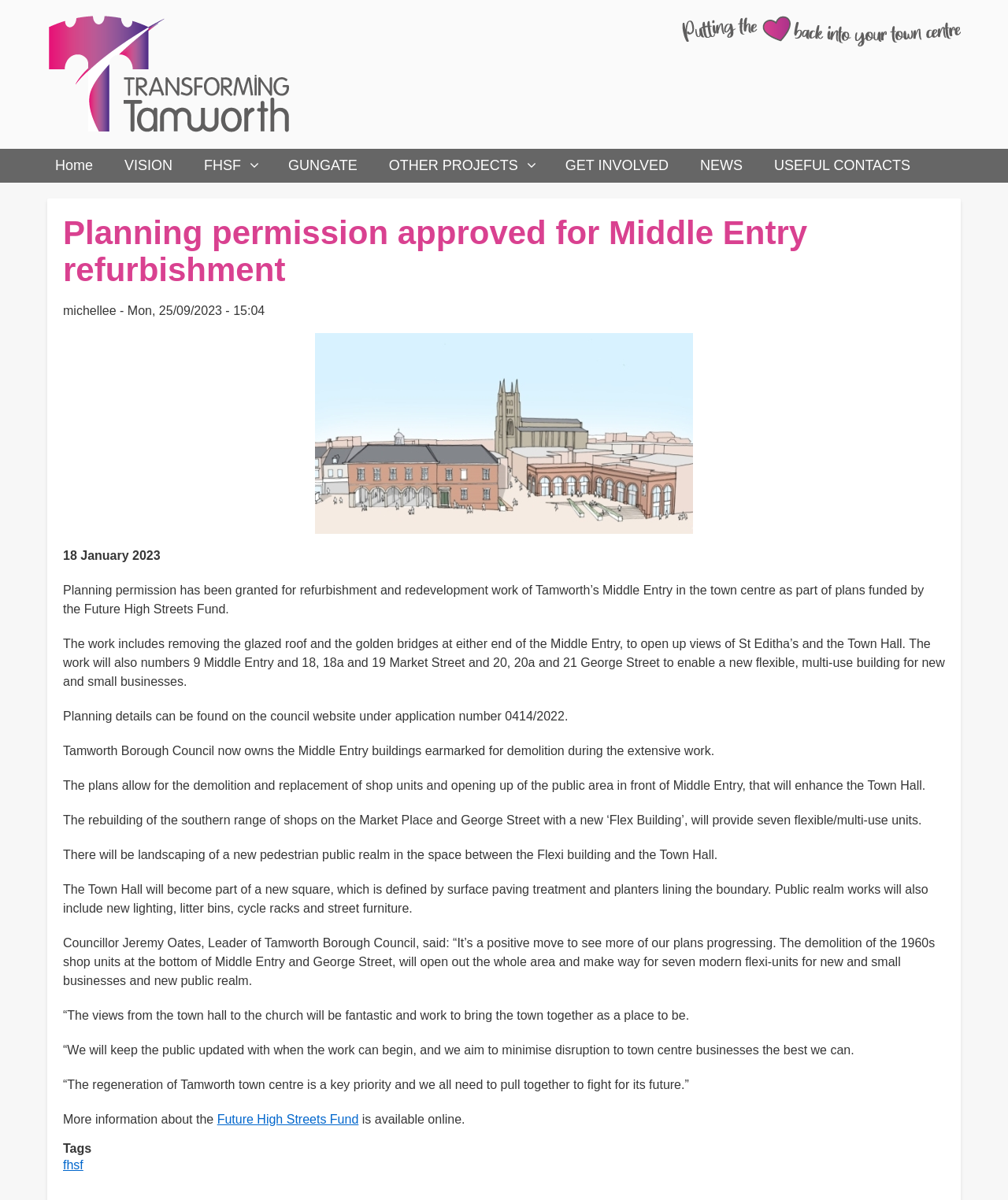Provide the bounding box coordinates of the section that needs to be clicked to accomplish the following instruction: "Read more about the 'Future High Streets Fund'."

[0.215, 0.927, 0.356, 0.938]